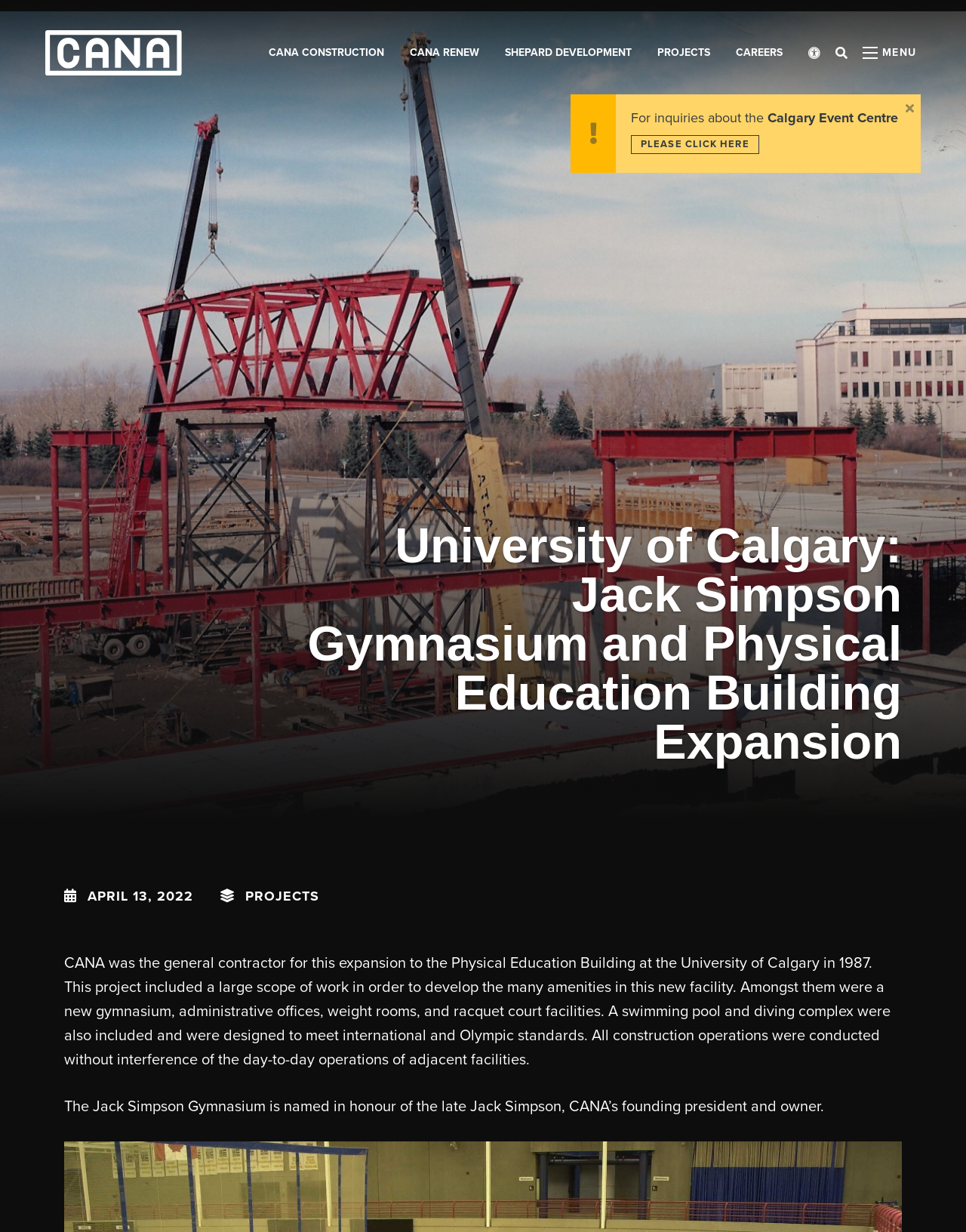What is the name of the gymnasium?
We need a detailed and exhaustive answer to the question. Please elaborate.

I found the answer by reading the text on the webpage, which mentions 'The Jack Simpson Gymnasium is named in honour of the late Jack Simpson, CANA’s founding president and owner.'